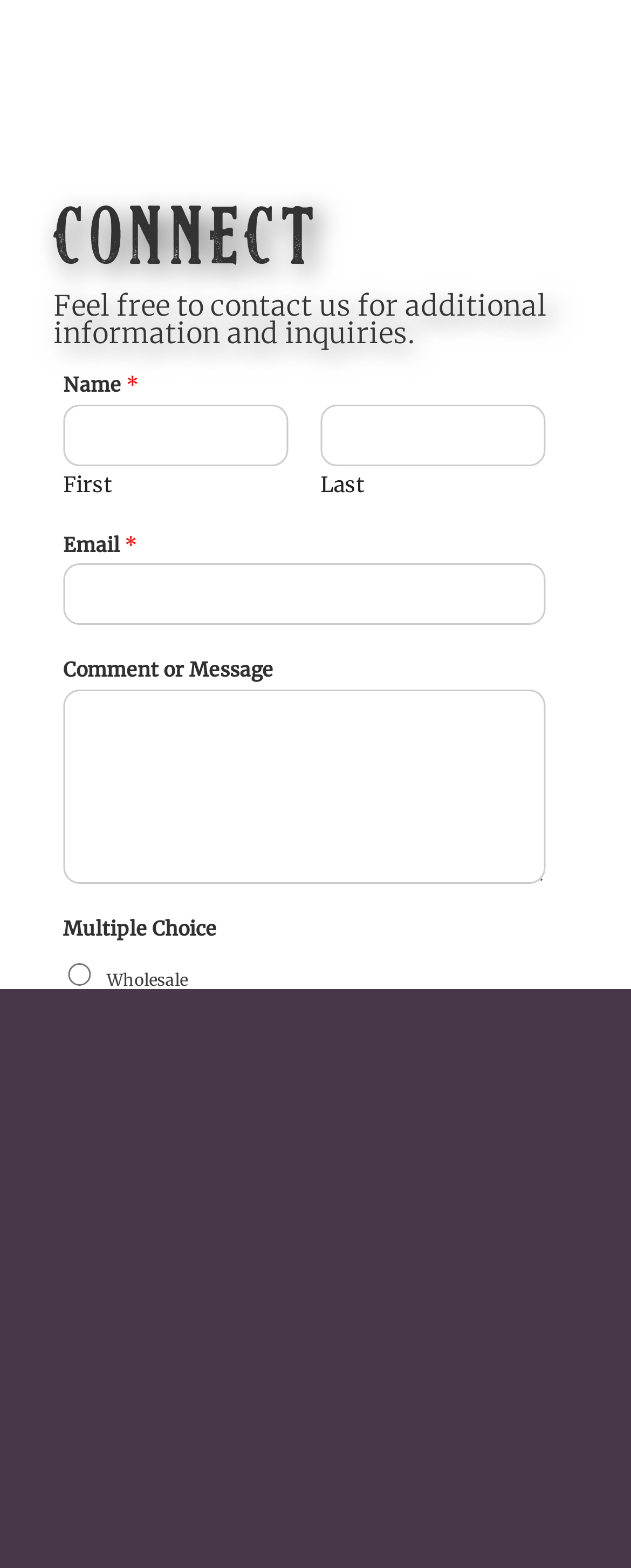What is the purpose of this webpage?
Based on the image content, provide your answer in one word or a short phrase.

Contact us